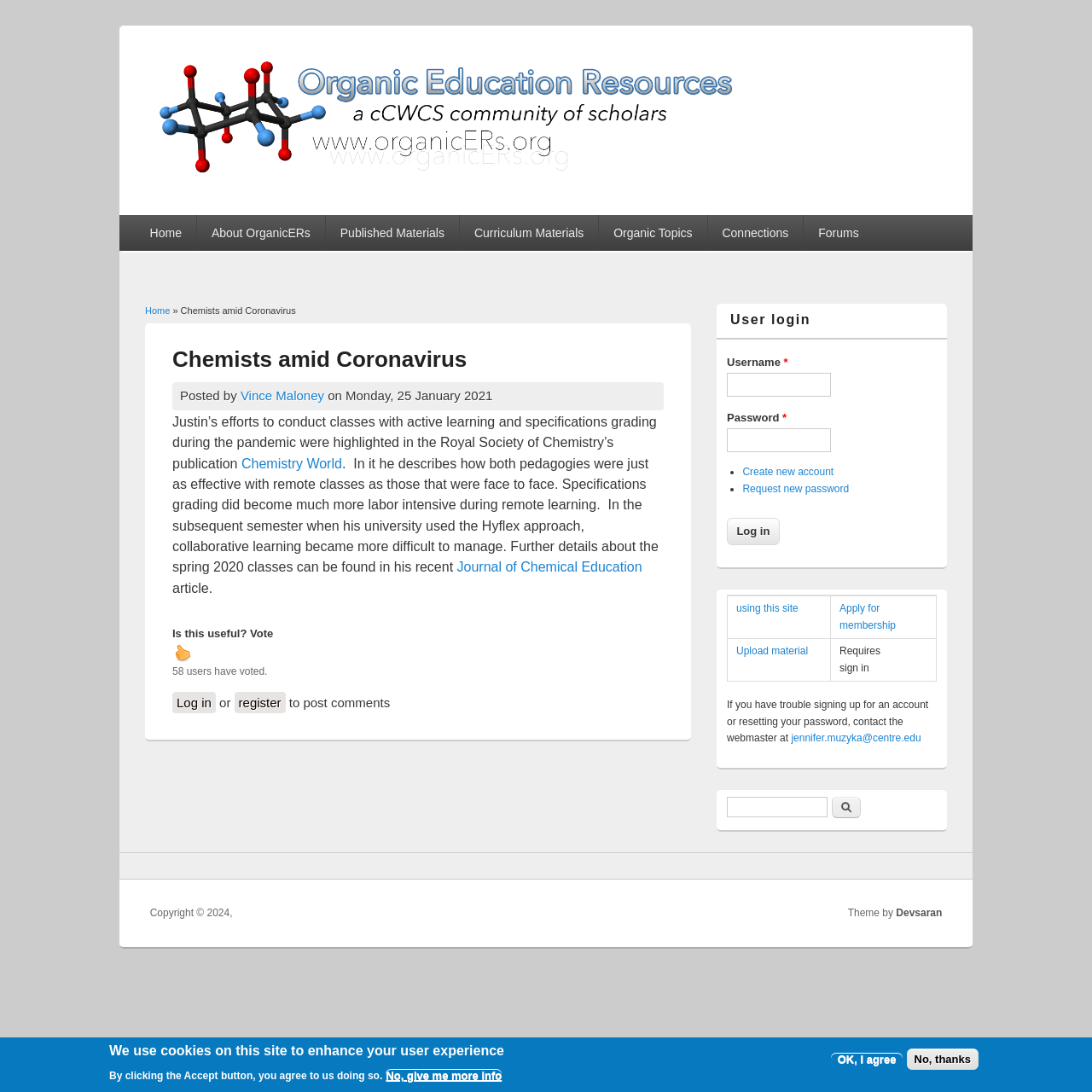Please provide the bounding box coordinates for the element that needs to be clicked to perform the instruction: "Create a new account". The coordinates must consist of four float numbers between 0 and 1, formatted as [left, top, right, bottom].

[0.68, 0.427, 0.763, 0.438]